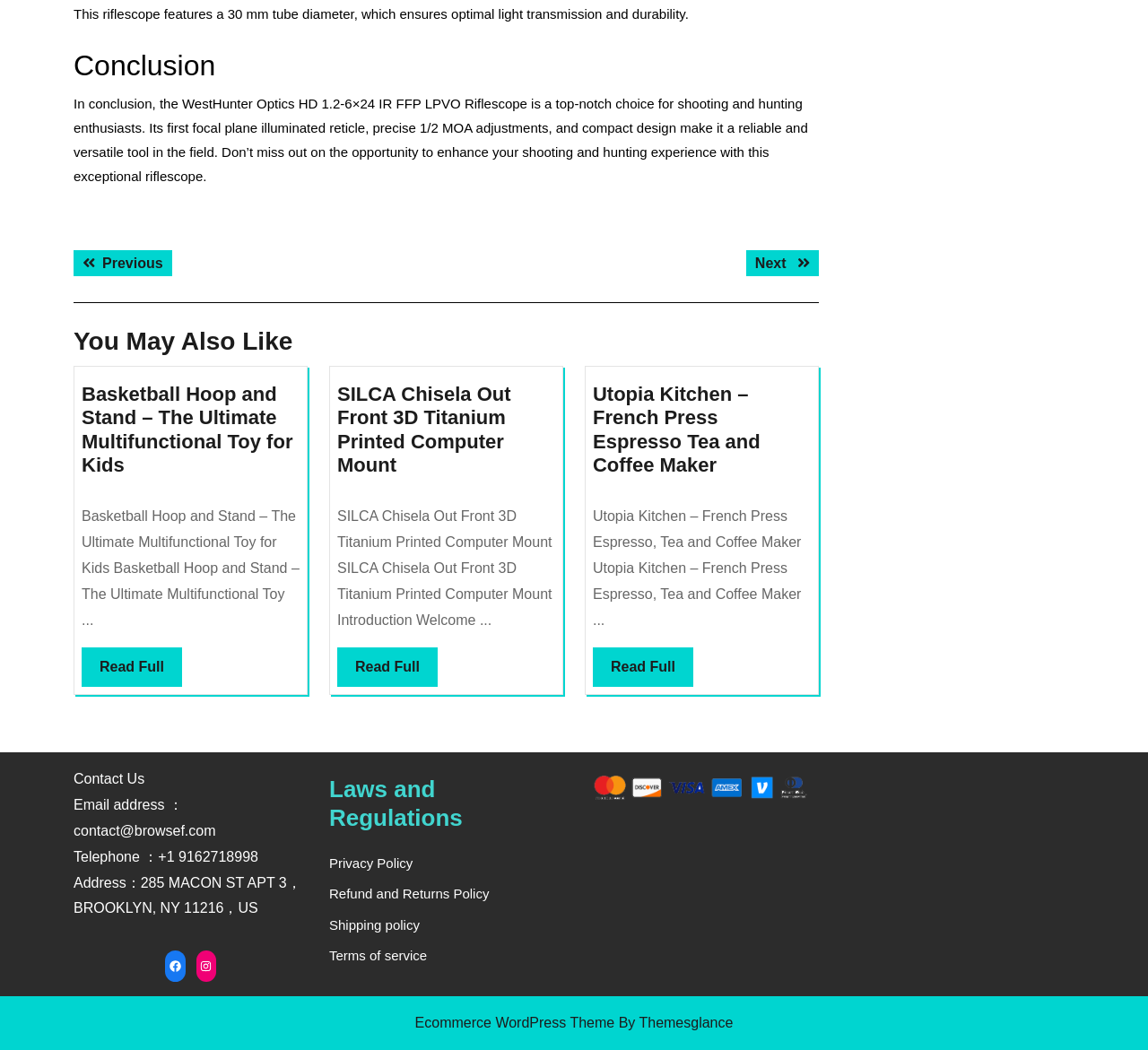Indicate the bounding box coordinates of the clickable region to achieve the following instruction: "View the terms of service."

[0.287, 0.903, 0.372, 0.917]